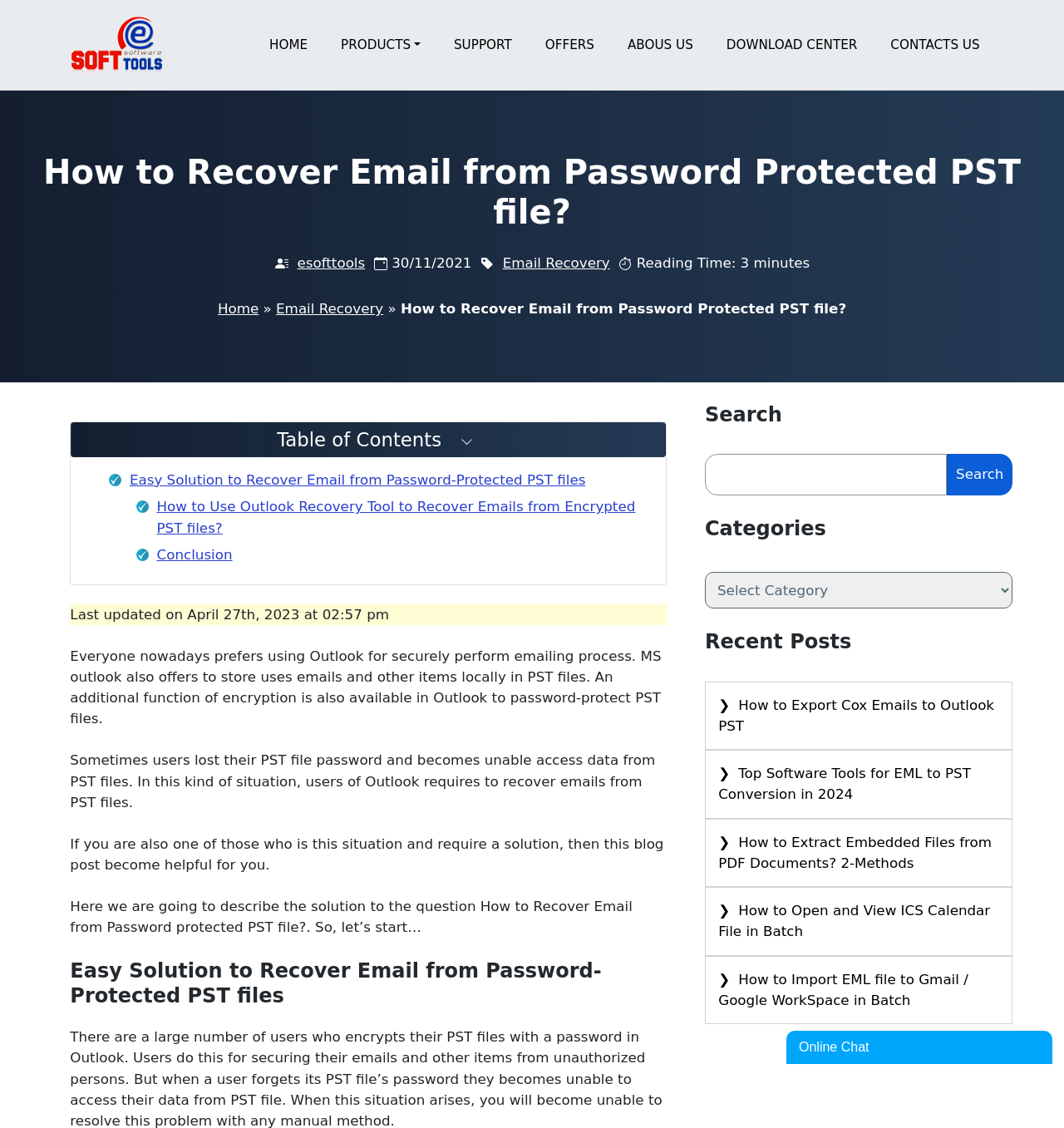What is the name of the software company?
Your answer should be a single word or phrase derived from the screenshot.

eSoftTools